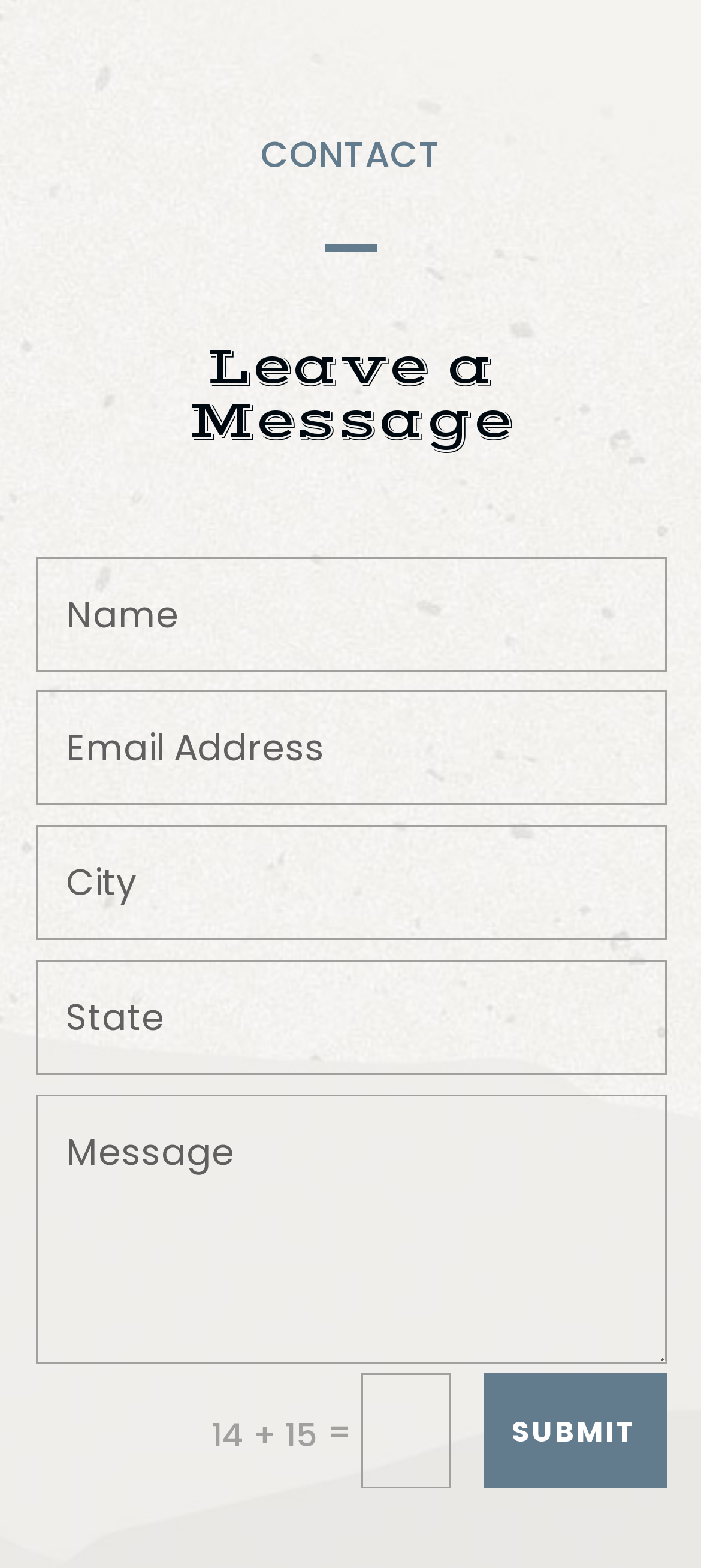Please look at the image and answer the question with a detailed explanation: What is the position of the 'CONTACT' heading?

The 'CONTACT' heading has a bounding box with y1 and y2 coordinates that are smaller than the other elements, indicating that it is positioned at the top of the webpage.